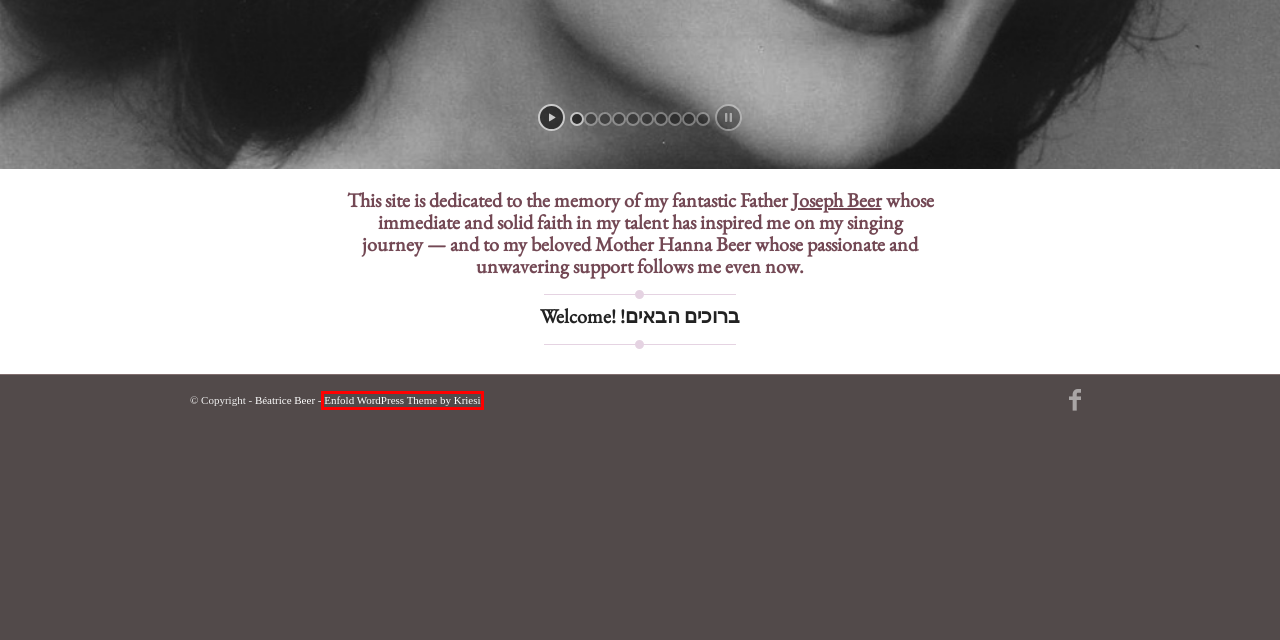Review the screenshot of a webpage which includes a red bounding box around an element. Select the description that best fits the new webpage once the element in the bounding box is clicked. Here are the candidates:
A. Joseph Beer – Composer – Béatrice Beer
B. Bio/Upcoming – Béatrice Beer
C. Repertoire – Béatrice Beer
D. Contact – Béatrice Beer
E. Reviews – Béatrice Beer
F. Audio/Video – Béatrice Beer
G. Home - Kriesi.at - Premium WordPress Themes
H. The Official Site of Composer Joseph Beer

G